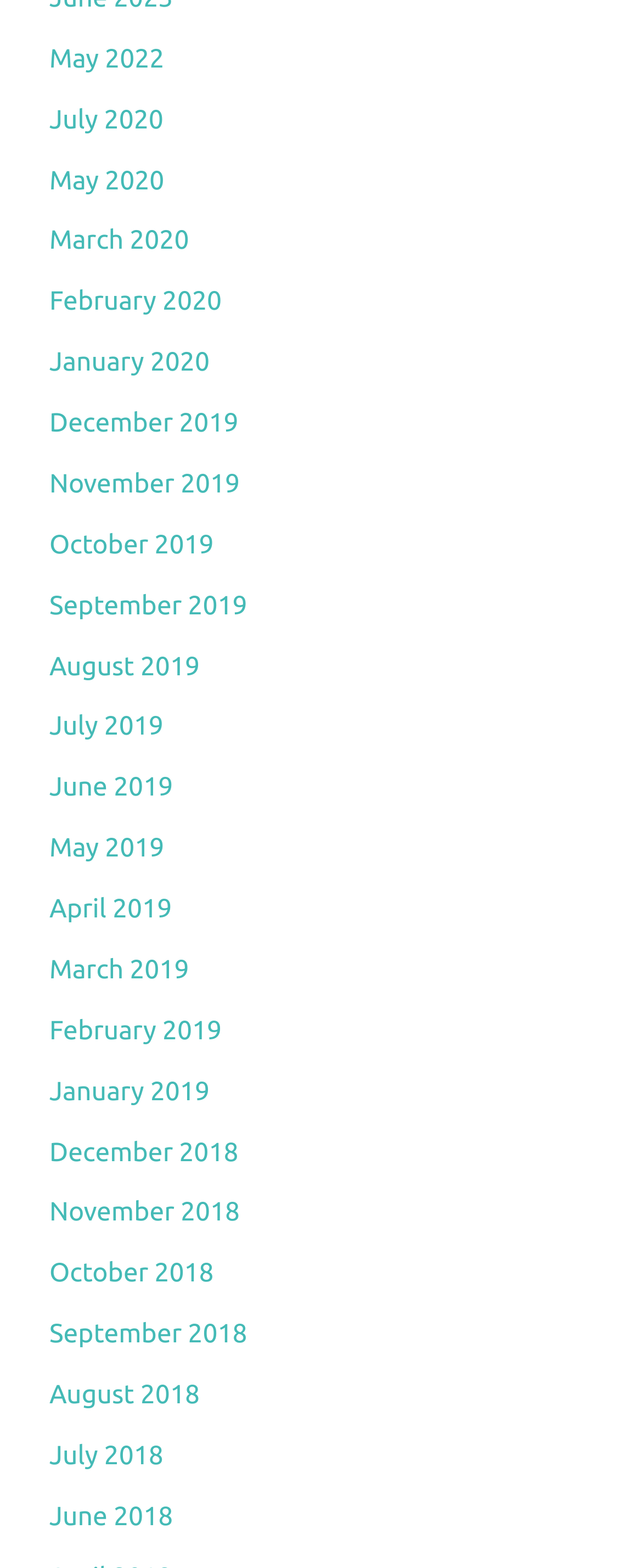Provide the bounding box coordinates of the area you need to click to execute the following instruction: "view January 2019".

[0.077, 0.687, 0.327, 0.706]